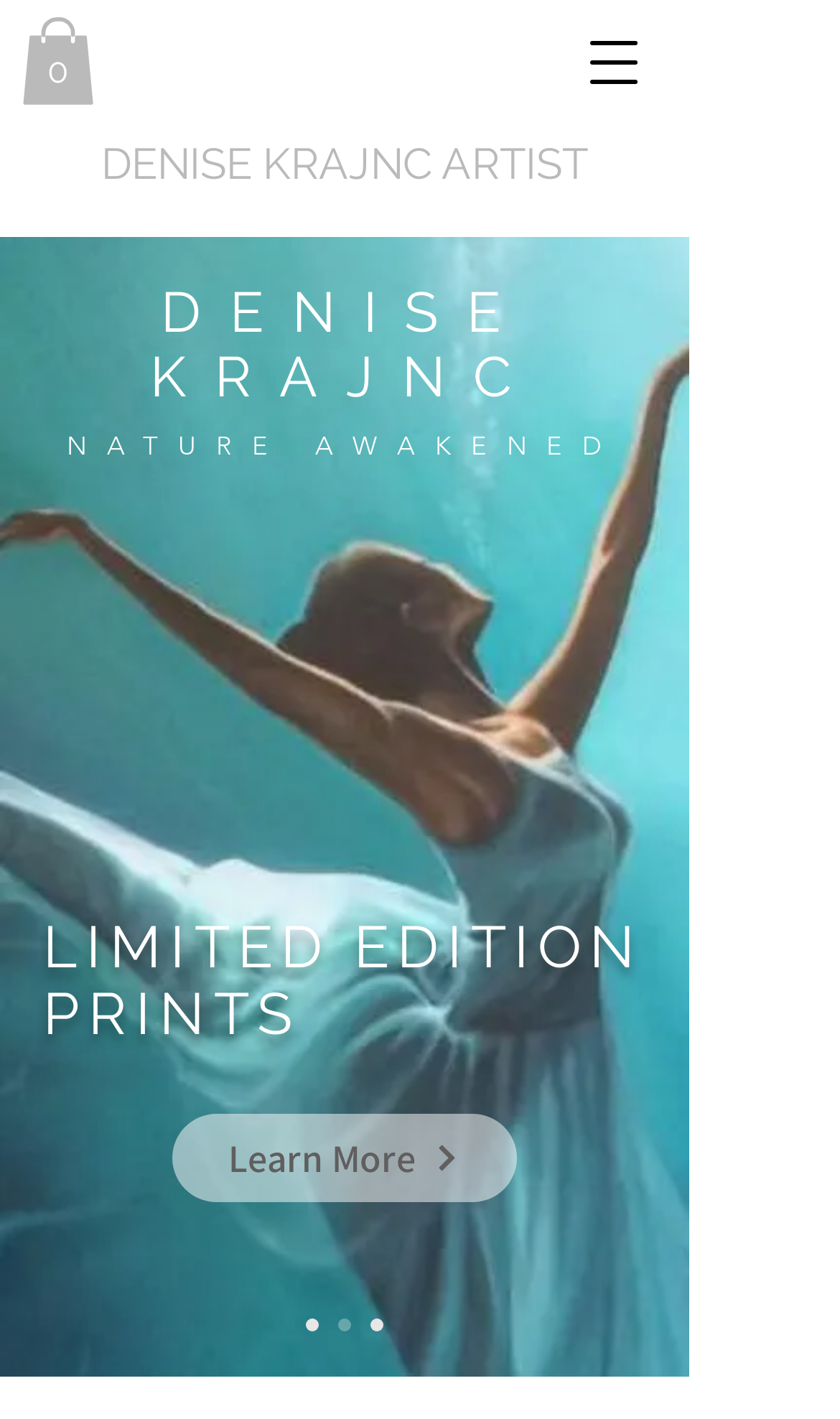Give a succinct answer to this question in a single word or phrase: 
How many items are in the shopping cart?

0